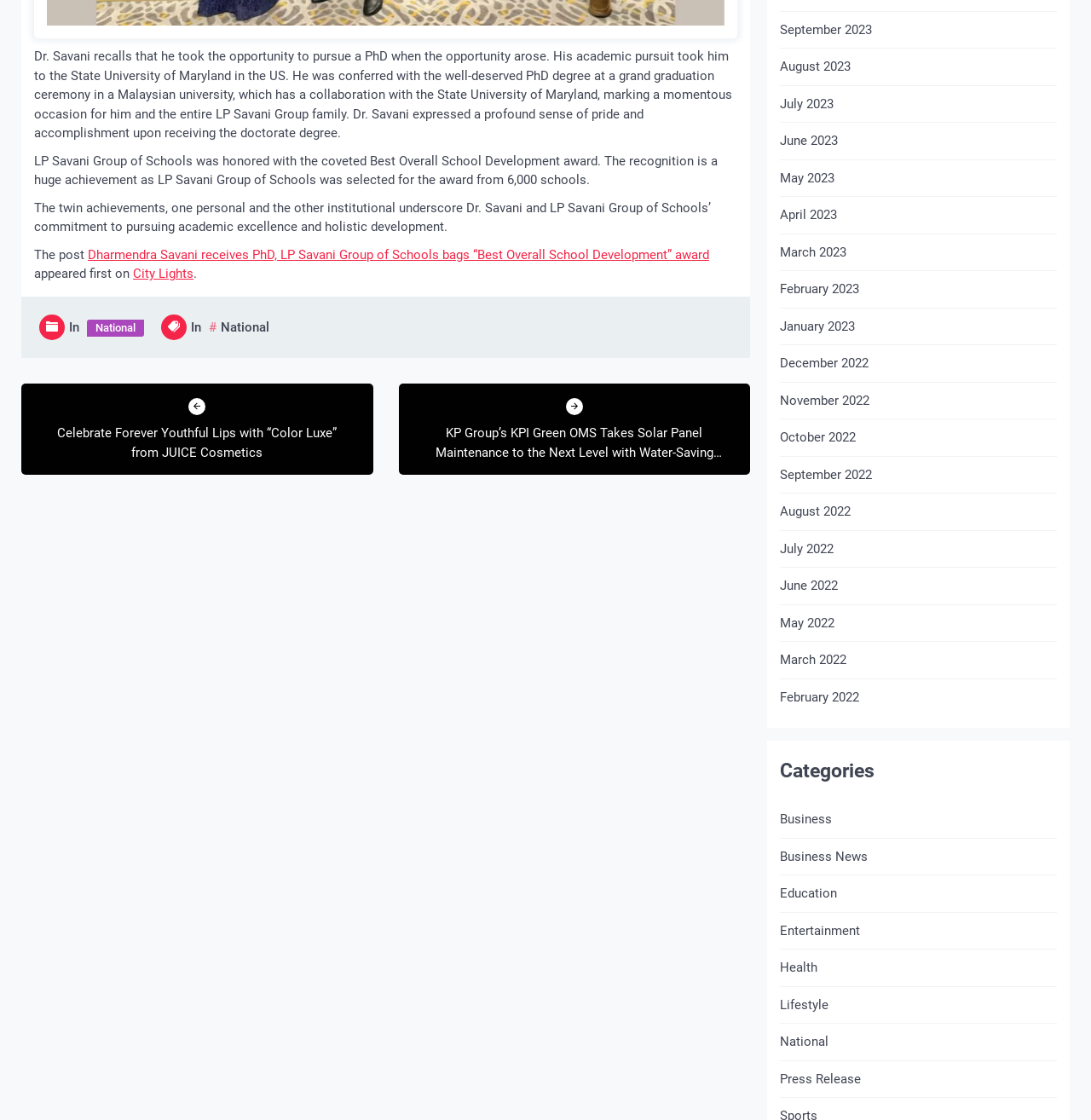Given the element description "Facebook", identify the bounding box of the corresponding UI element.

None